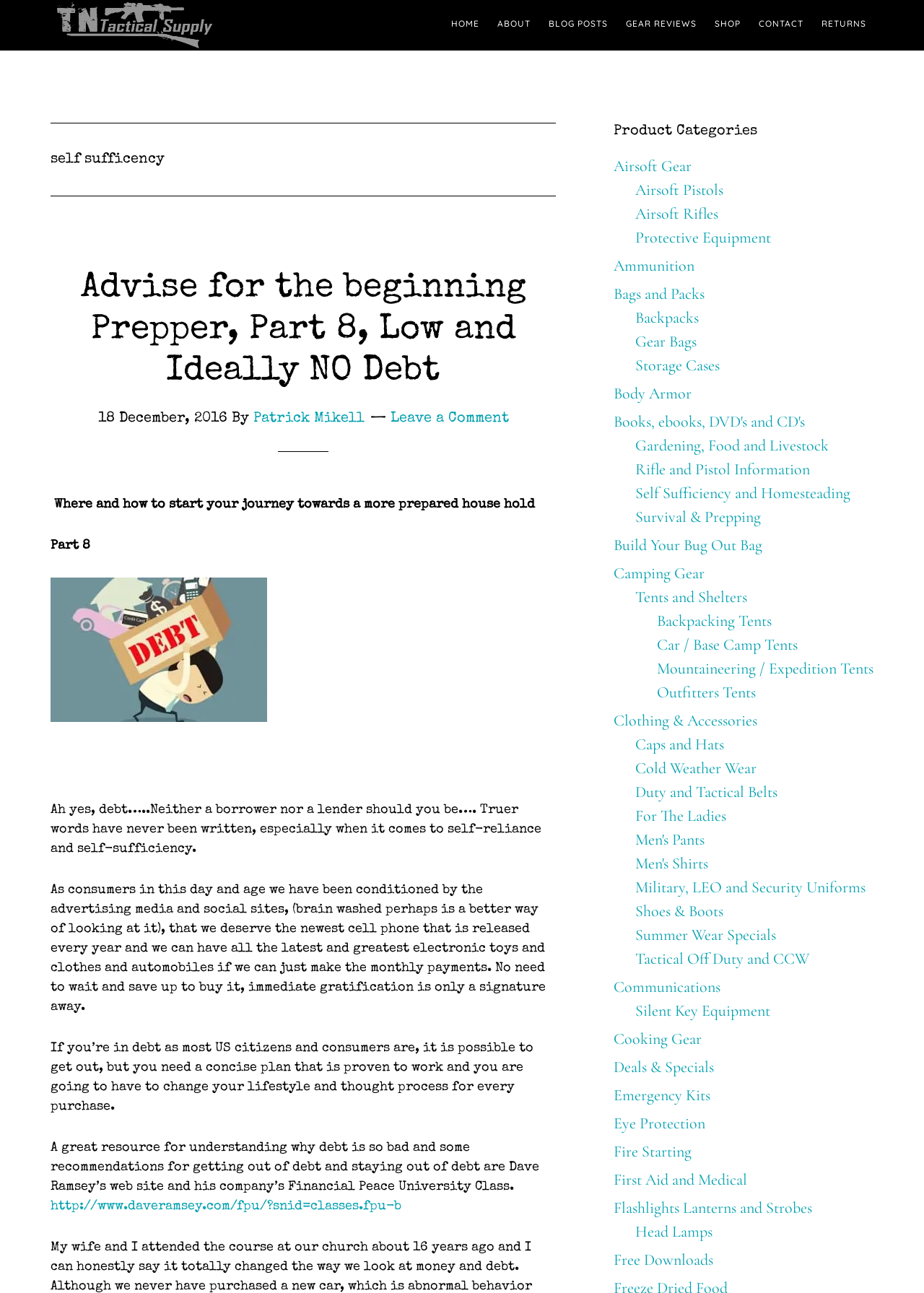Identify the bounding box coordinates of the area that should be clicked in order to complete the given instruction: "Click on the 'HOME' link". The bounding box coordinates should be four float numbers between 0 and 1, i.e., [left, top, right, bottom].

[0.48, 0.0, 0.527, 0.037]